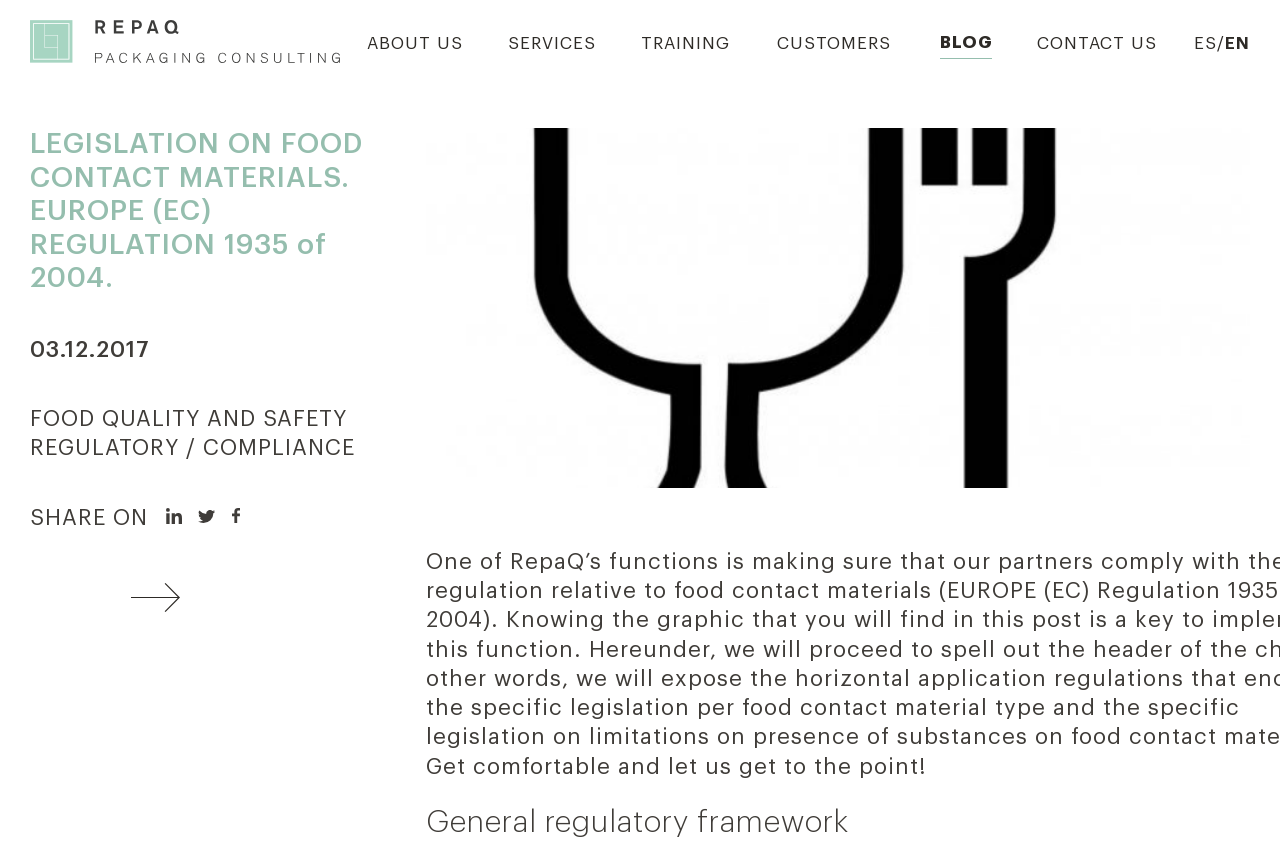How many social media sharing options are available?
Please provide an in-depth and detailed response to the question.

There are three social media sharing options available, which are represented by three link elements with the coordinates [0.13, 0.601, 0.142, 0.626], [0.155, 0.601, 0.168, 0.626], and [0.181, 0.601, 0.187, 0.626] respectively.